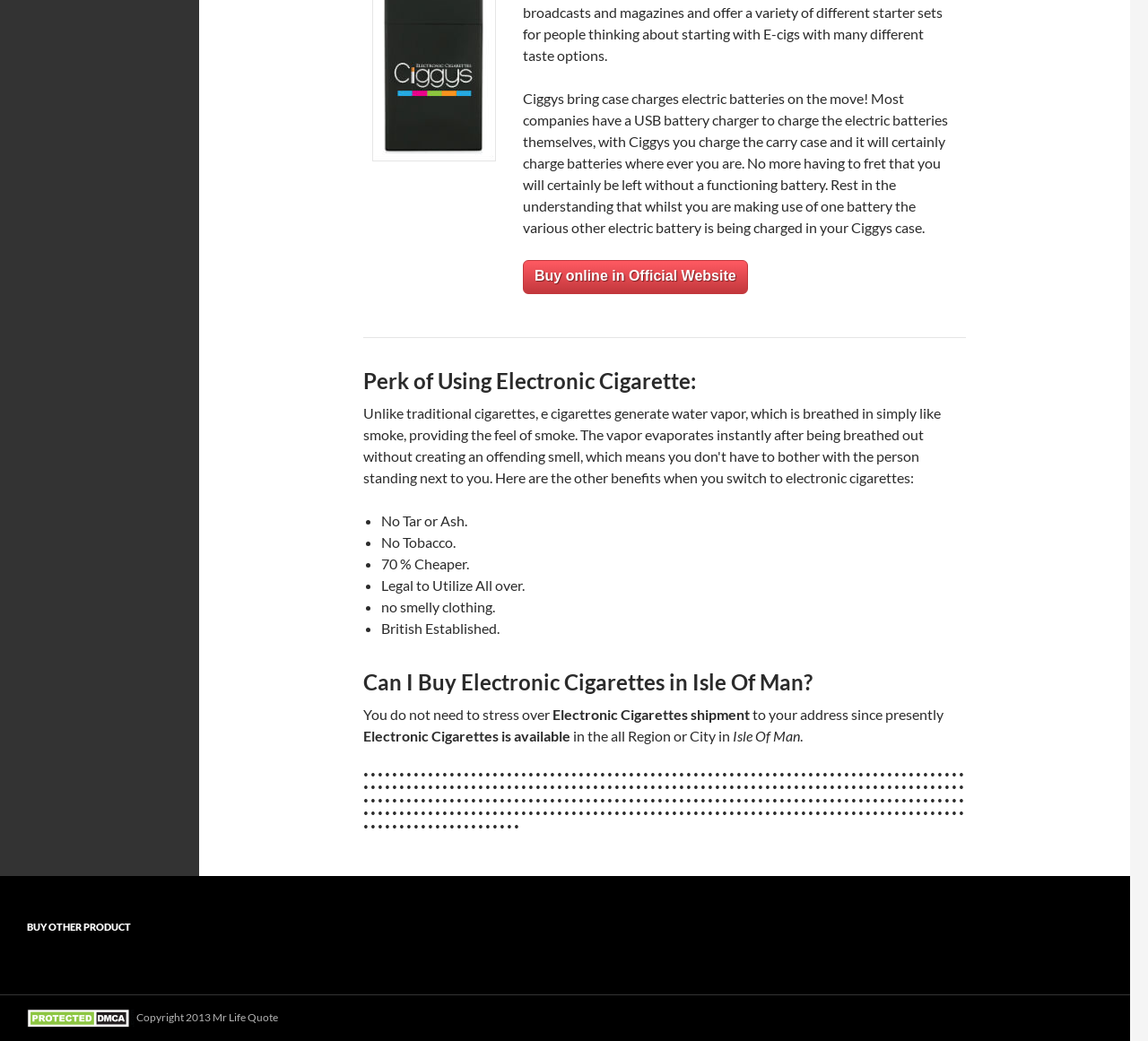Can I buy electronic cigarettes in the Isle of Man?
Provide a detailed answer to the question using information from the image.

The webpage explicitly states that electronic cigarettes are available in the Isle of Man, and even mentions that shipment is possible to addresses in the region.